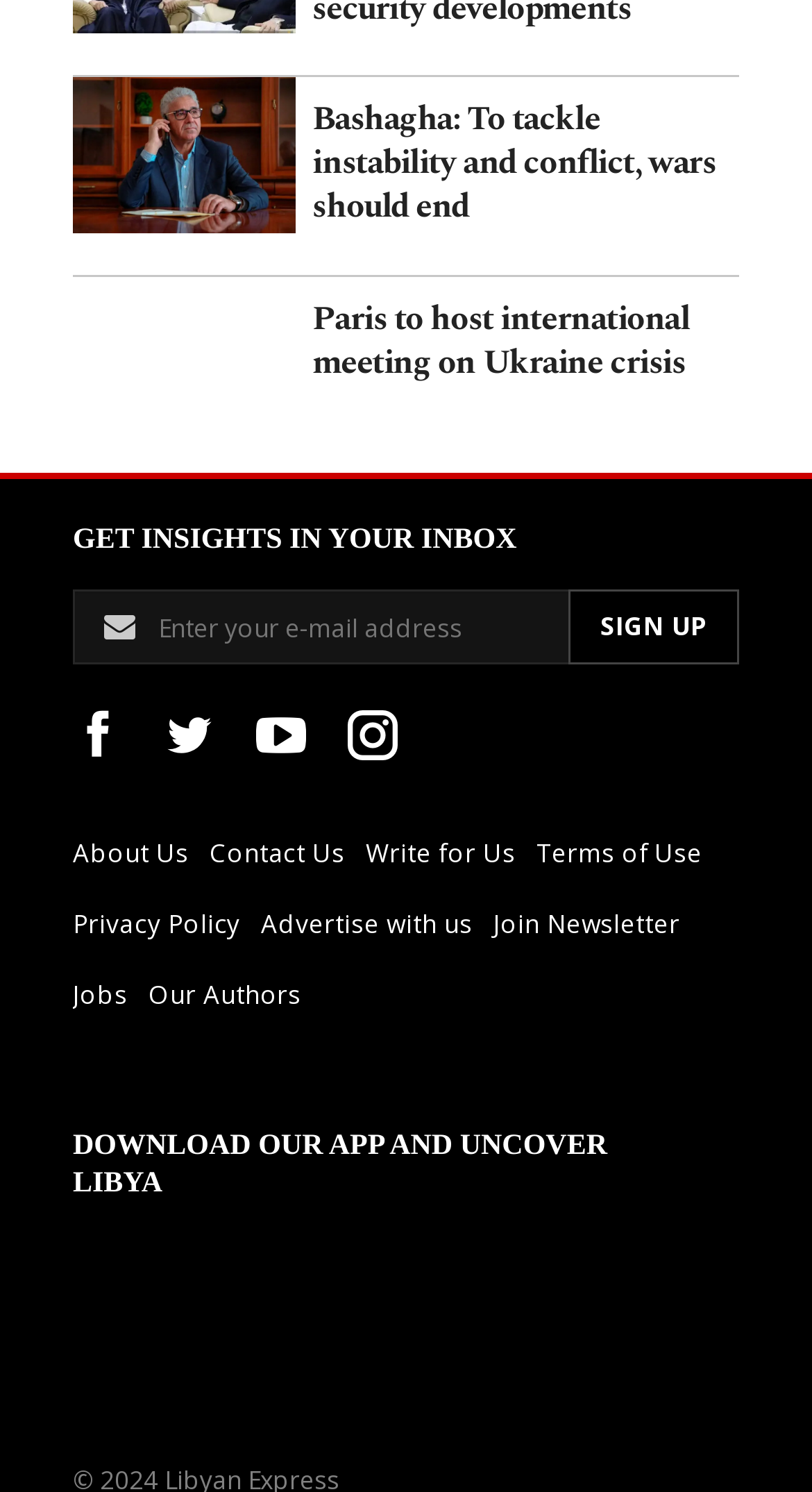Determine the bounding box coordinates for the HTML element mentioned in the following description: "Refuse". The coordinates should be a list of four floats ranging from 0 to 1, represented as [left, top, right, bottom].

None